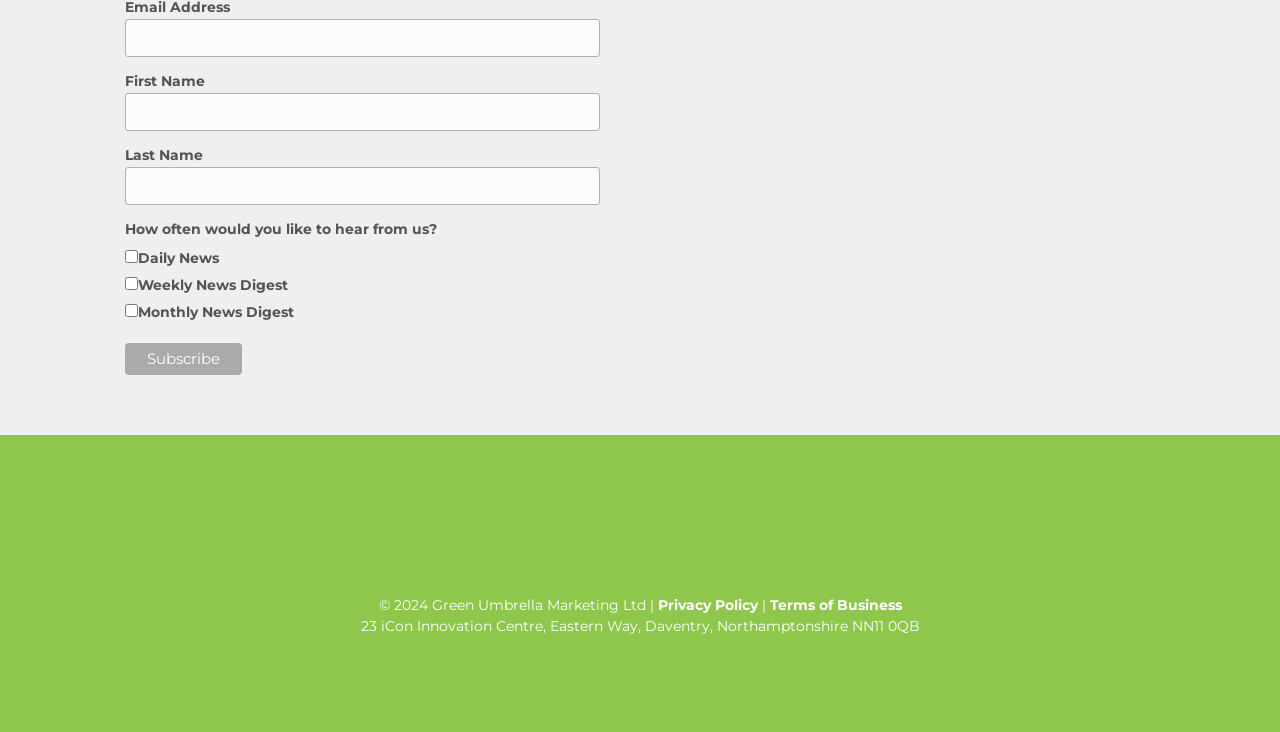What is the company name mentioned in the footer?
Based on the image, answer the question with a single word or brief phrase.

Green Umbrella Marketing Ltd